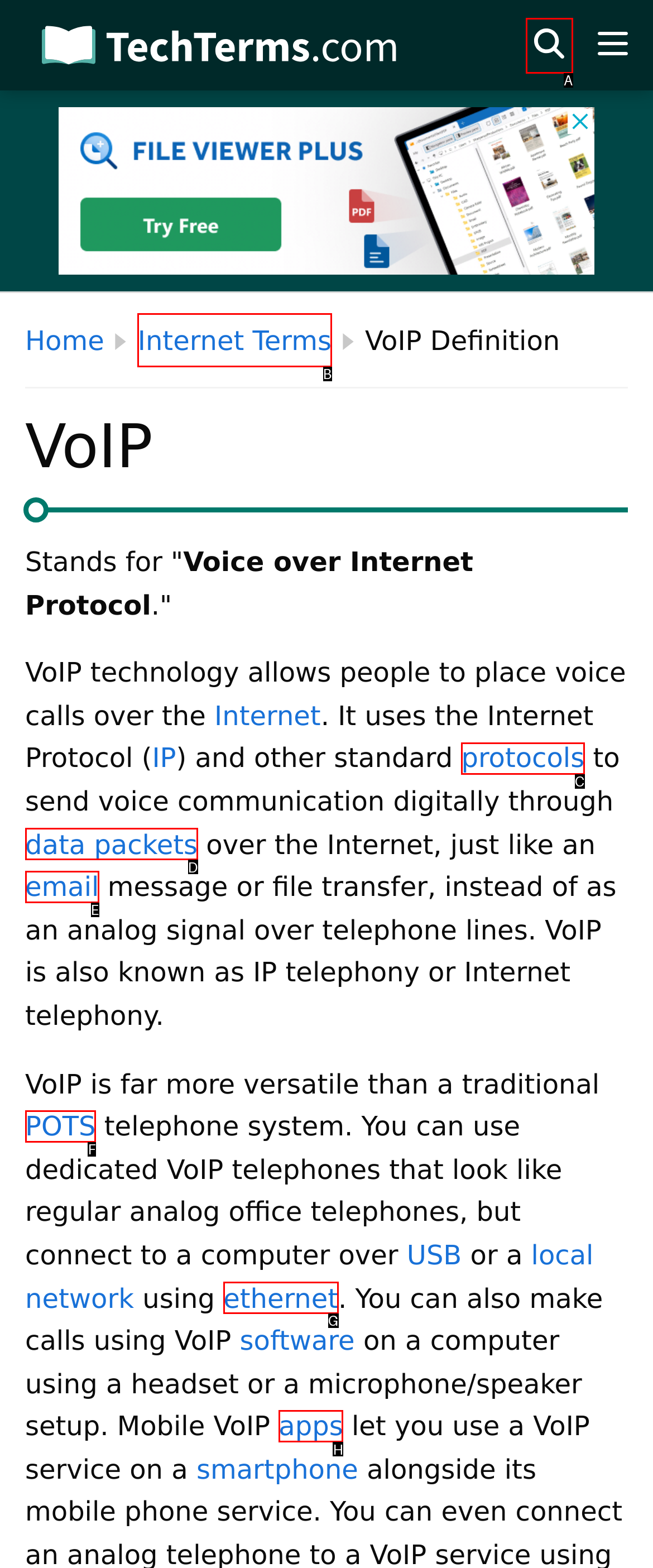Determine the HTML element to click for the instruction: Click the 'Internet Terms' link.
Answer with the letter corresponding to the correct choice from the provided options.

B